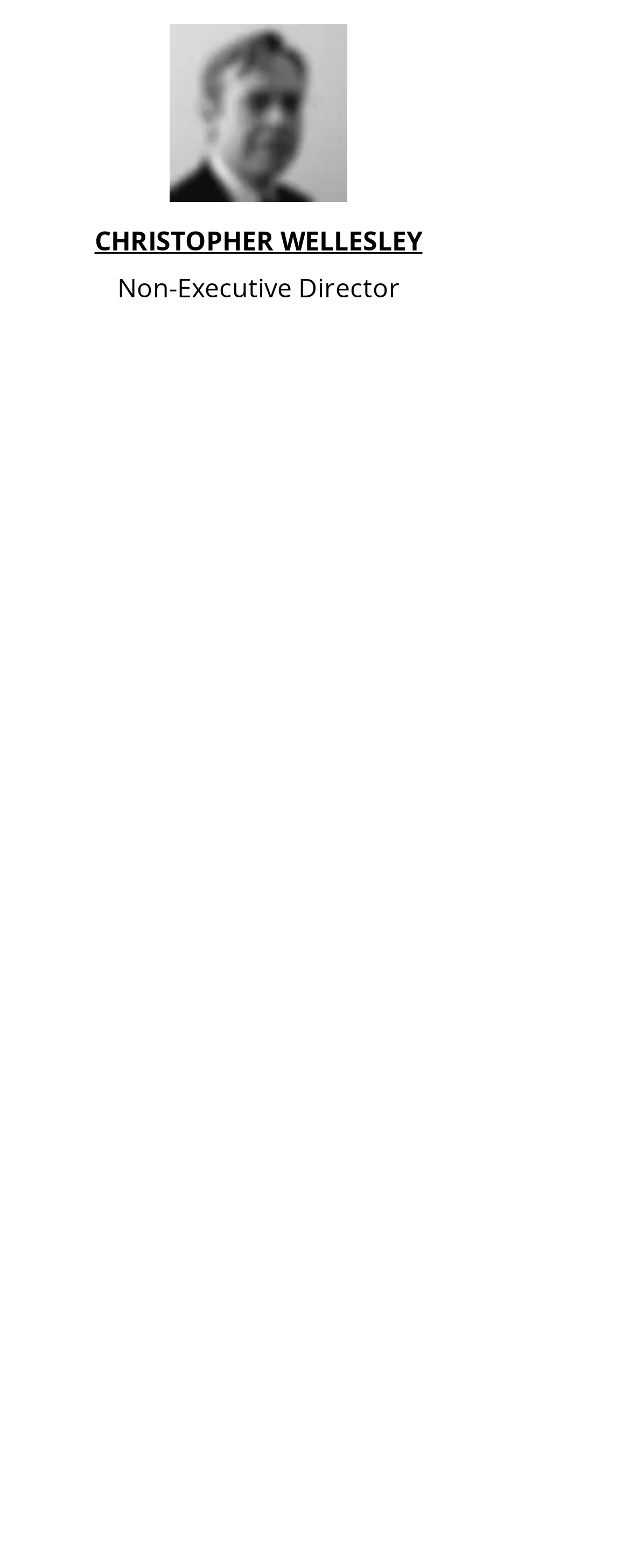Determine the bounding box coordinates for the element that should be clicked to follow this instruction: "Contact GSTEchnologies via phone". The coordinates should be given as four float numbers between 0 and 1, in the format [left, top, right, bottom].

[0.077, 0.35, 0.29, 0.366]